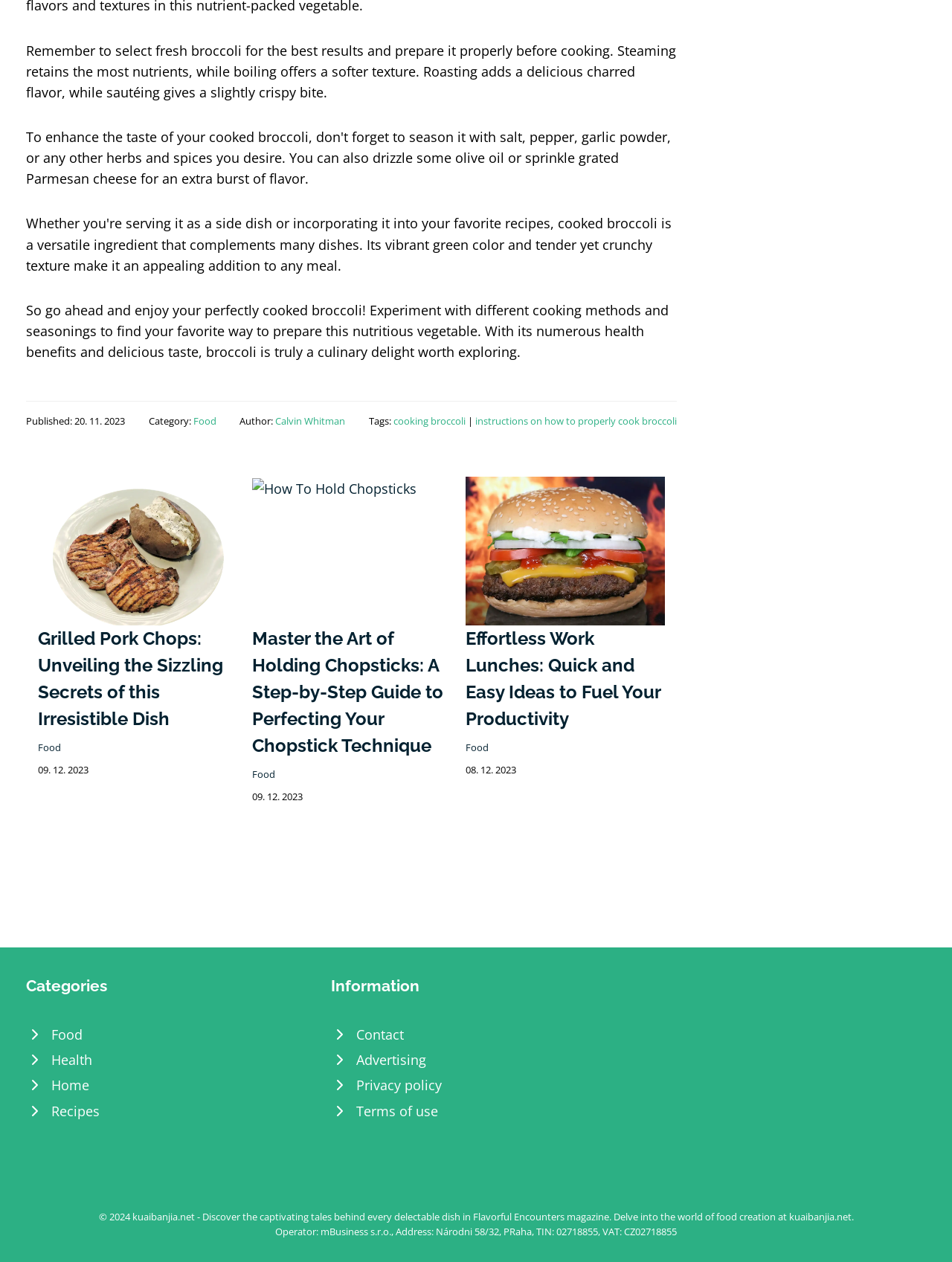Locate the bounding box coordinates of the element's region that should be clicked to carry out the following instruction: "Contact the website". The coordinates need to be four float numbers between 0 and 1, i.e., [left, top, right, bottom].

[0.348, 0.81, 0.652, 0.83]